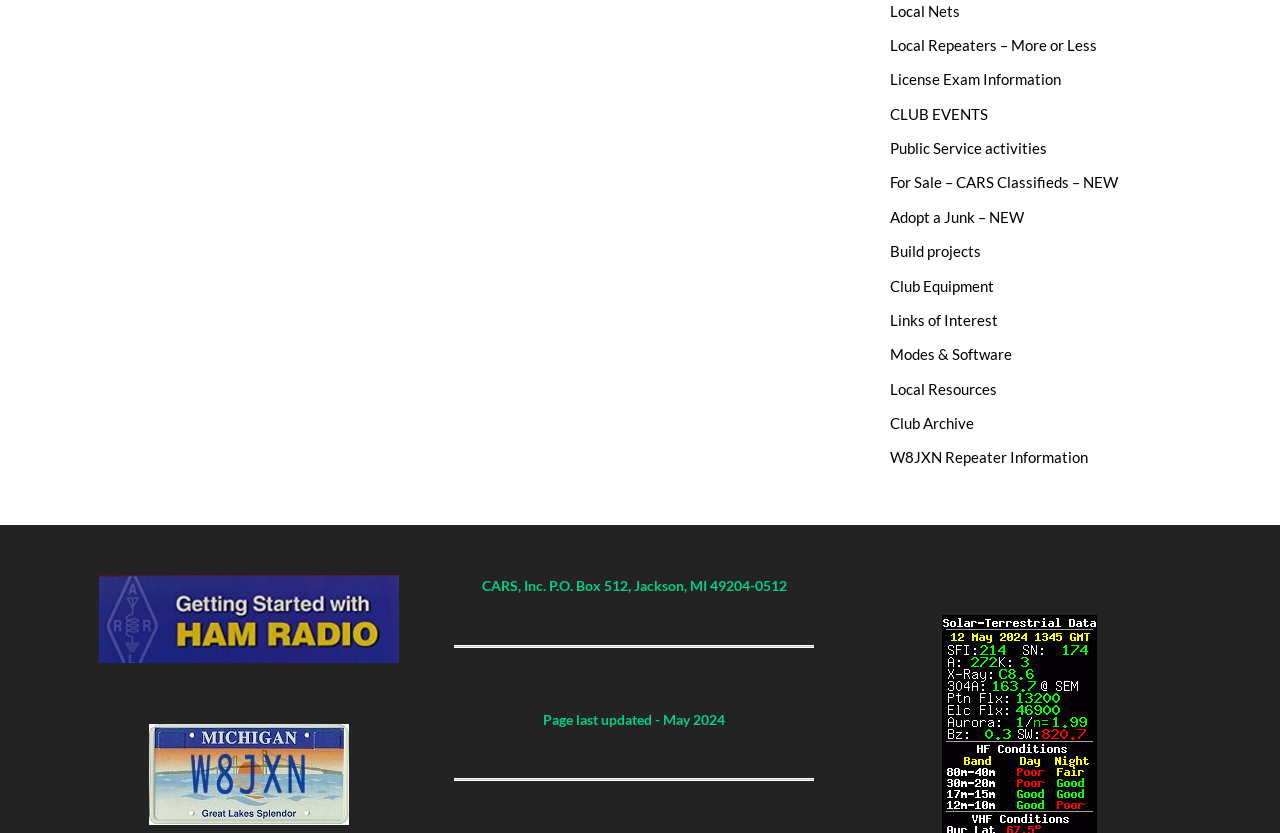What is the name of the repeater information link?
Based on the image, provide a one-word or brief-phrase response.

W8JXN Repeater Information